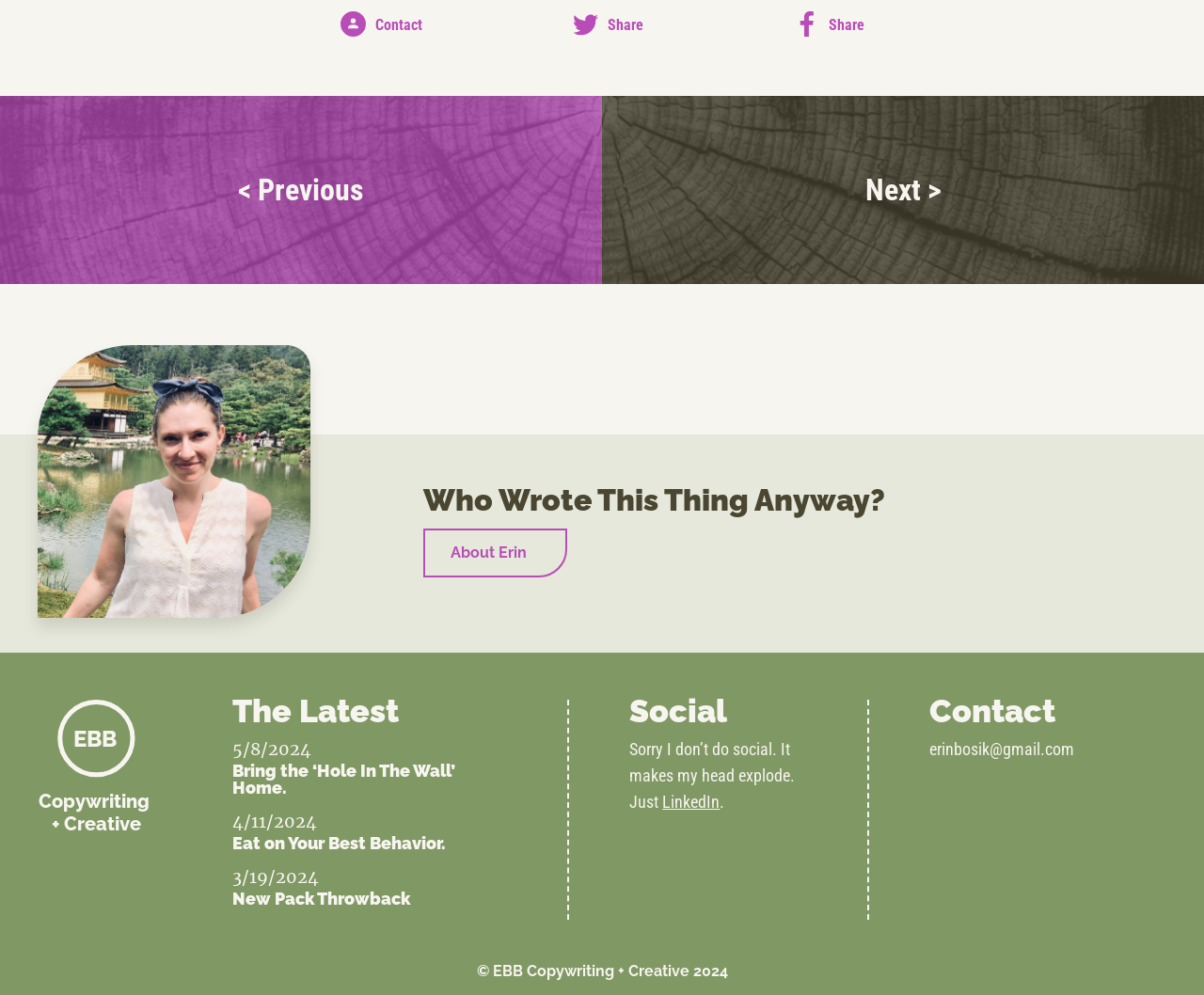Provide a one-word or one-phrase answer to the question:
What is the name of the author?

Erin